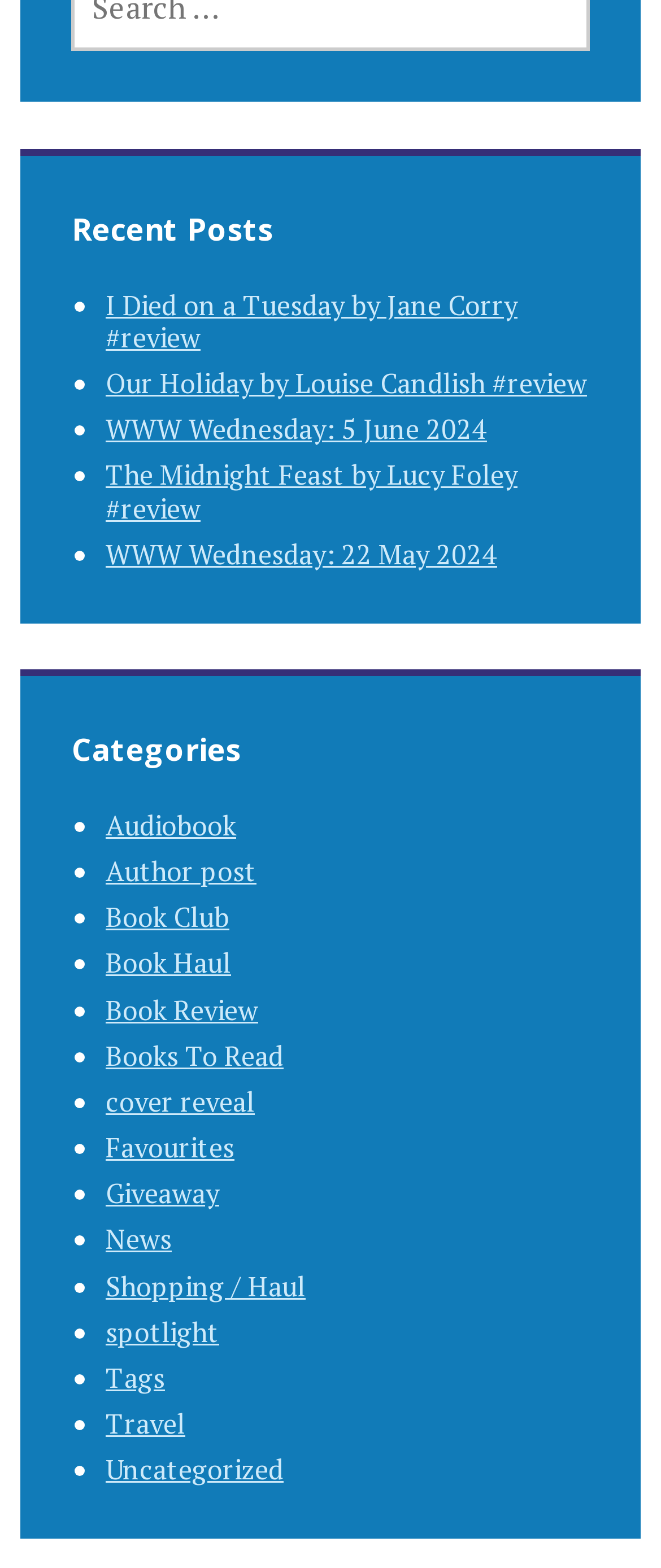Provide the bounding box coordinates of the HTML element described as: "Book Review". The bounding box coordinates should be four float numbers between 0 and 1, i.e., [left, top, right, bottom].

[0.16, 0.632, 0.391, 0.655]